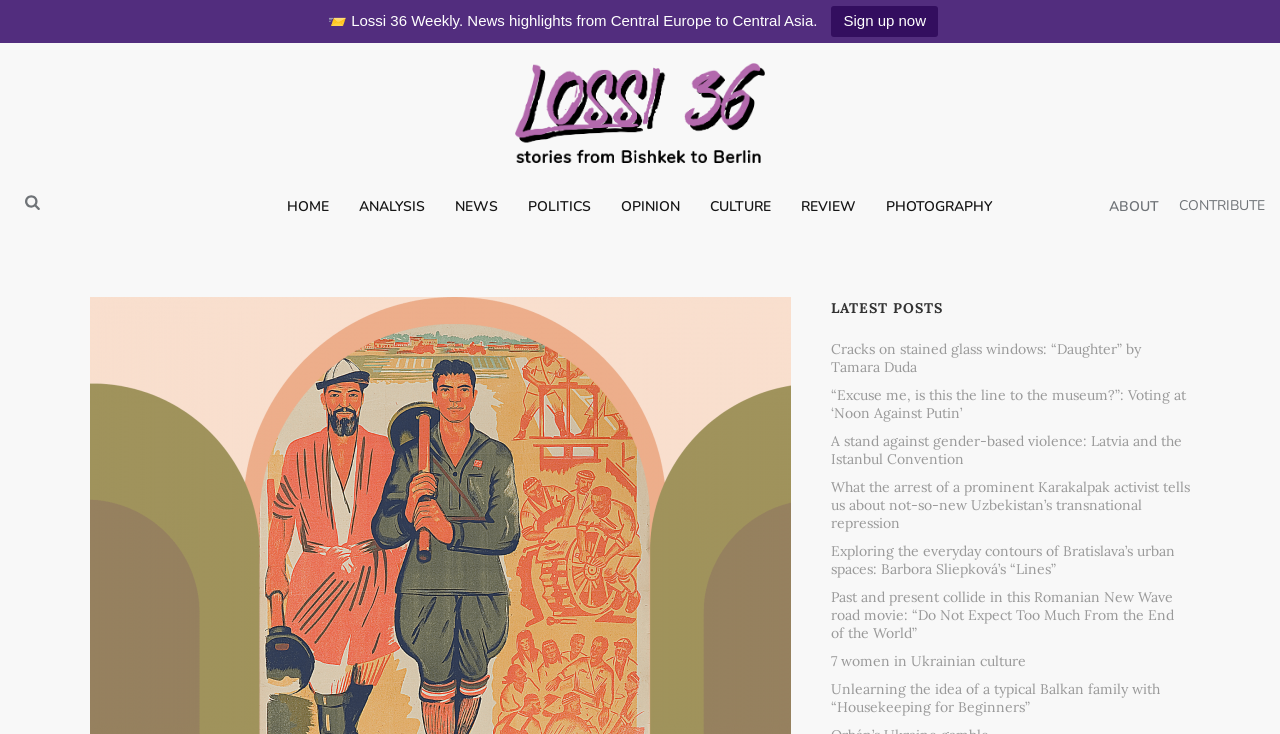Please determine the bounding box coordinates of the clickable area required to carry out the following instruction: "Read the article 'Cracks on stained glass windows: “Daughter” by Tamara Duda'". The coordinates must be four float numbers between 0 and 1, represented as [left, top, right, bottom].

[0.649, 0.464, 0.93, 0.513]